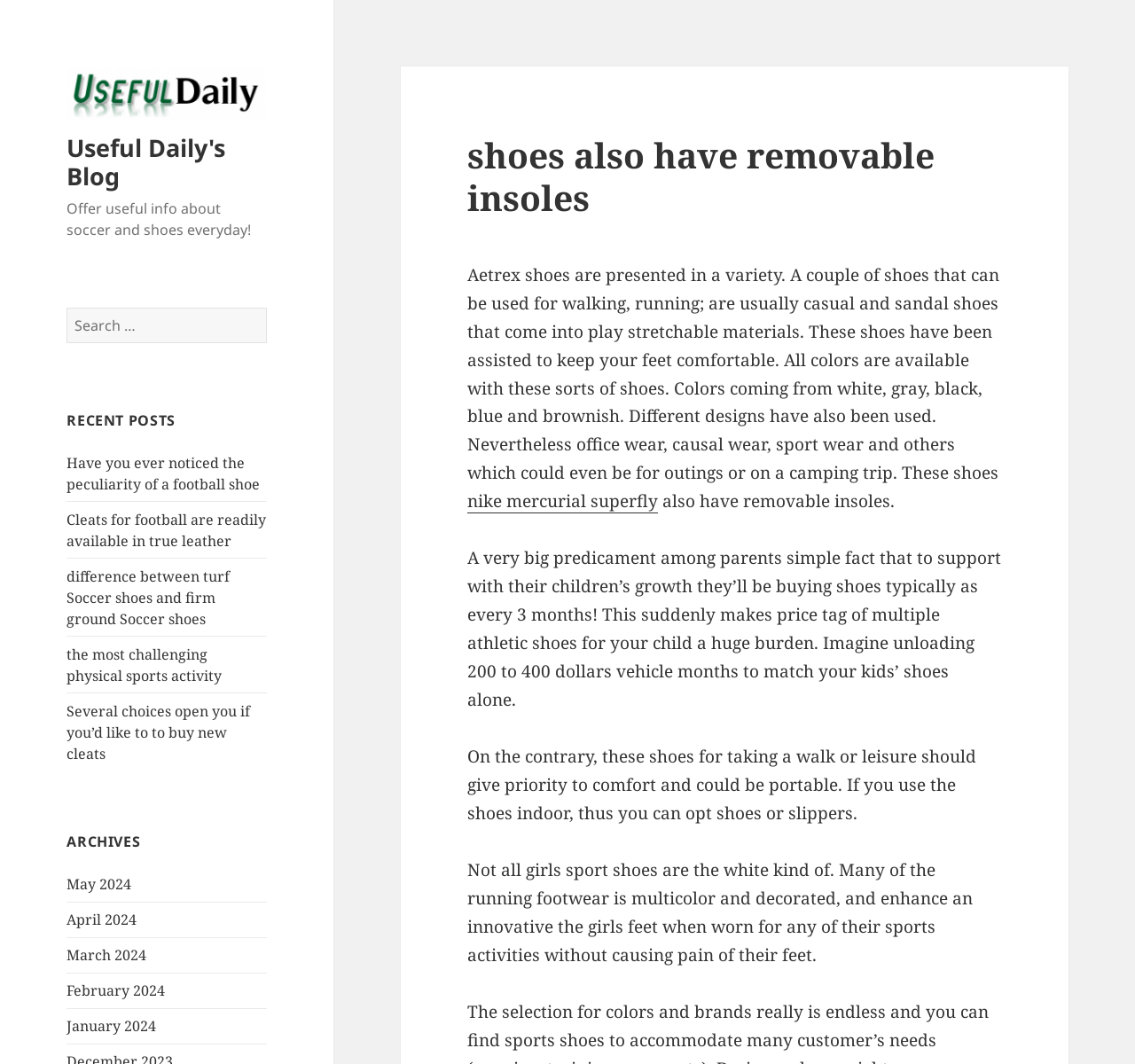Find the bounding box coordinates of the element to click in order to complete the given instruction: "Visit Useful Daily's Blog homepage."

[0.059, 0.075, 0.235, 0.097]